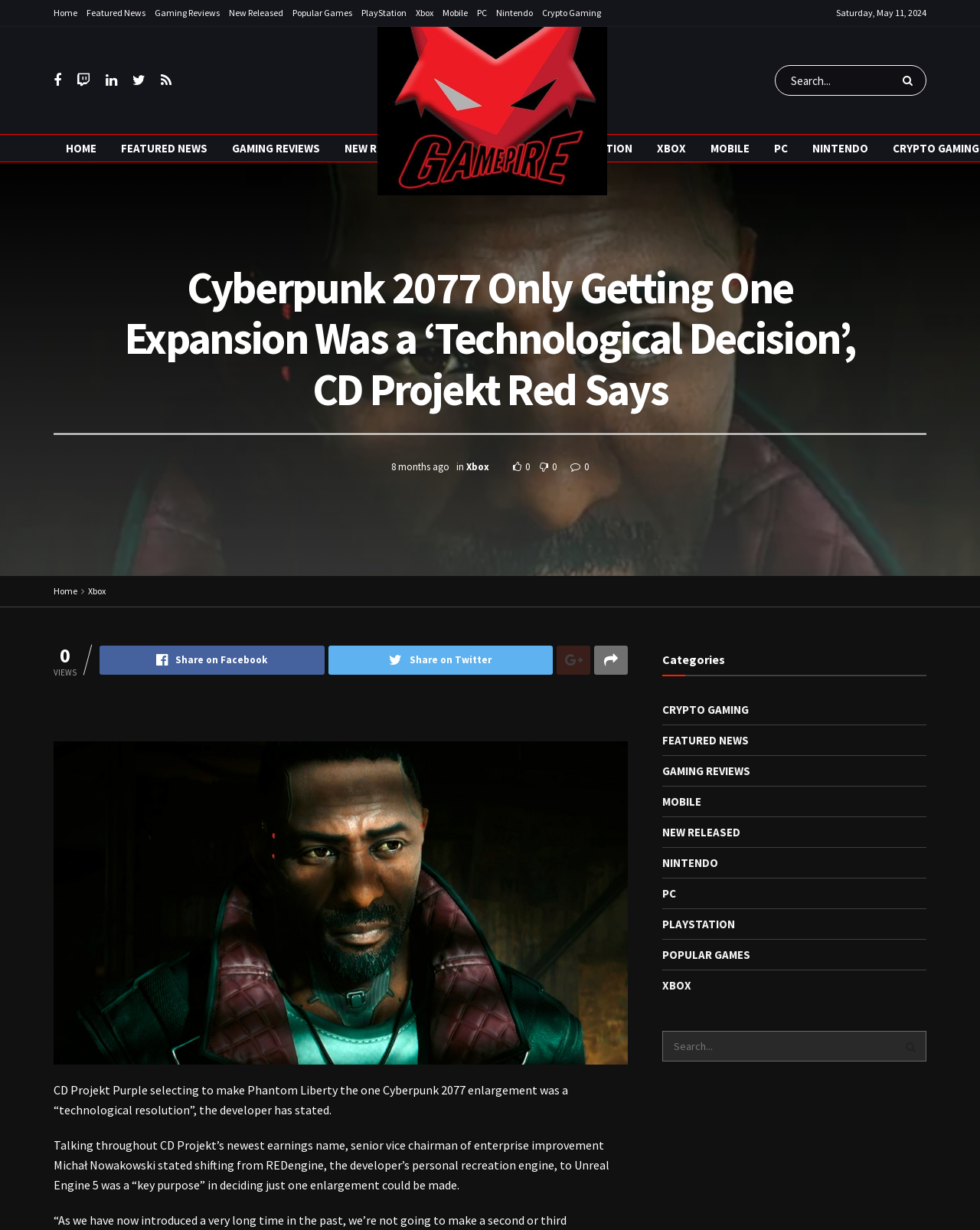What is the date of the article?
Using the information from the image, answer the question thoroughly.

I found the date of the article by looking at the top of the webpage, where it says 'Saturday, May 11, 2024' in a static text element.